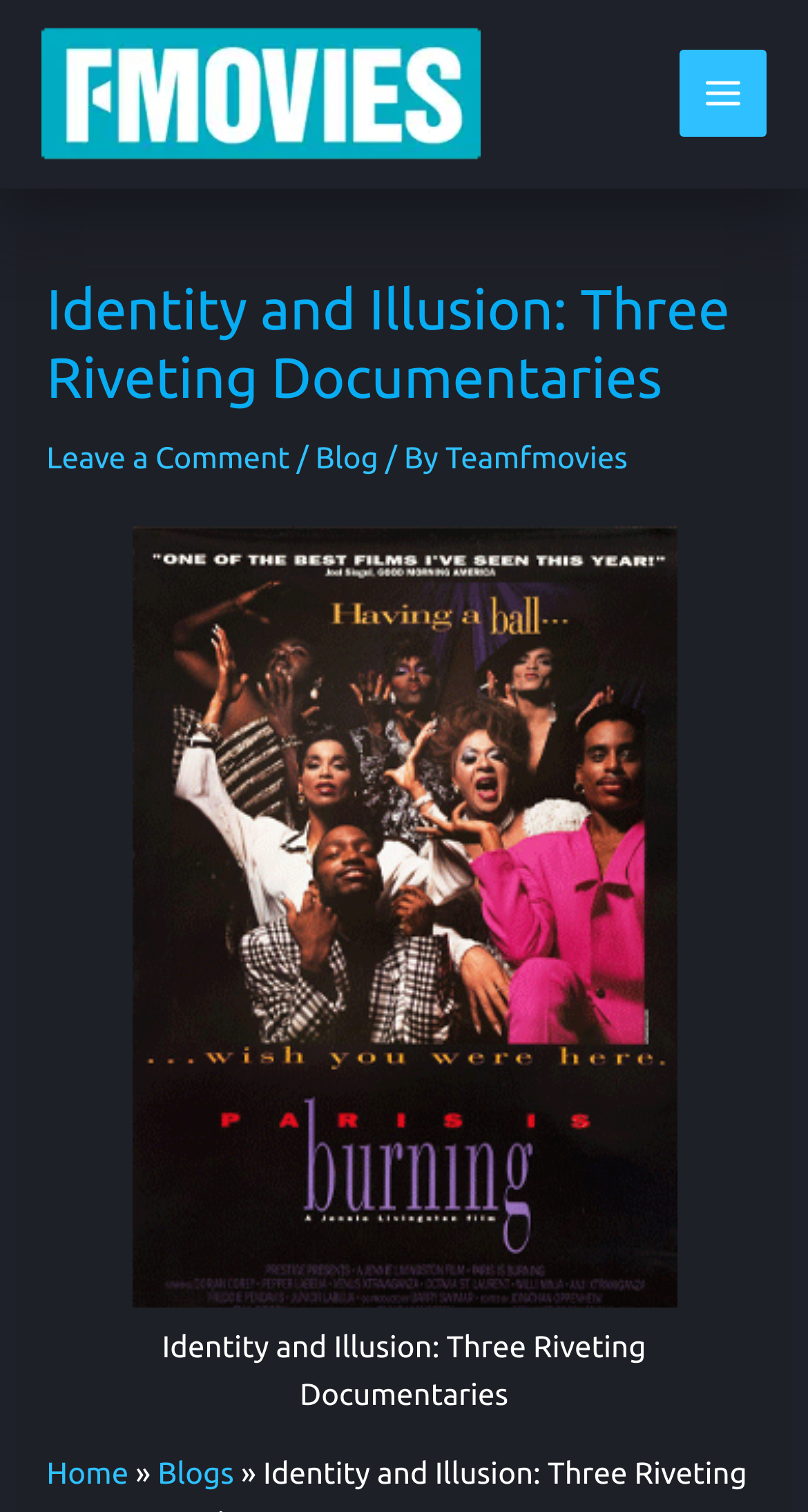Please provide a comprehensive response to the question below by analyzing the image: 
How many static text elements are on the webpage?

I counted the static text elements on the webpage, which are '/', '/ By', '»', and the text inside the figcaption element, so there are 4 static text elements on the webpage.